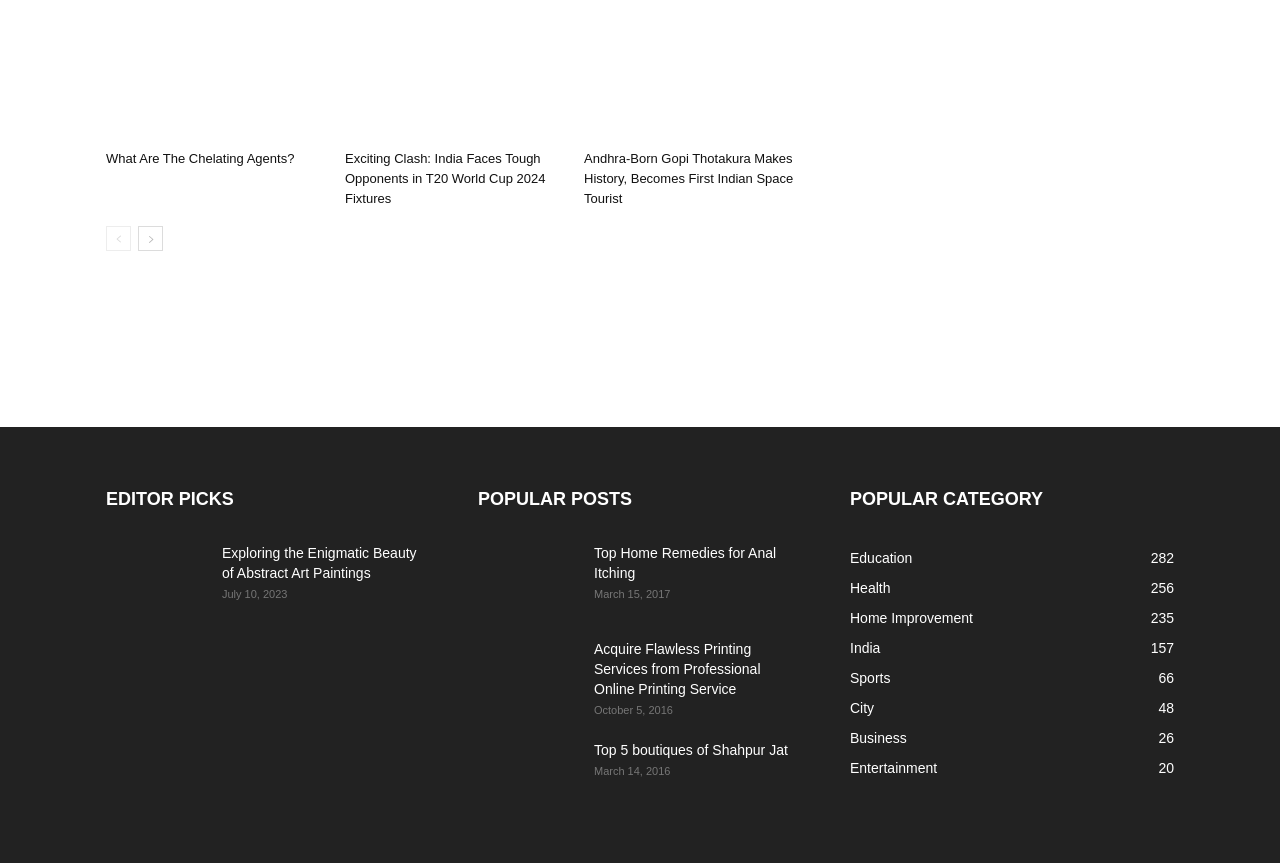How many links are in the 'EDITOR PICKS' section?
Using the image as a reference, answer the question with a short word or phrase.

2